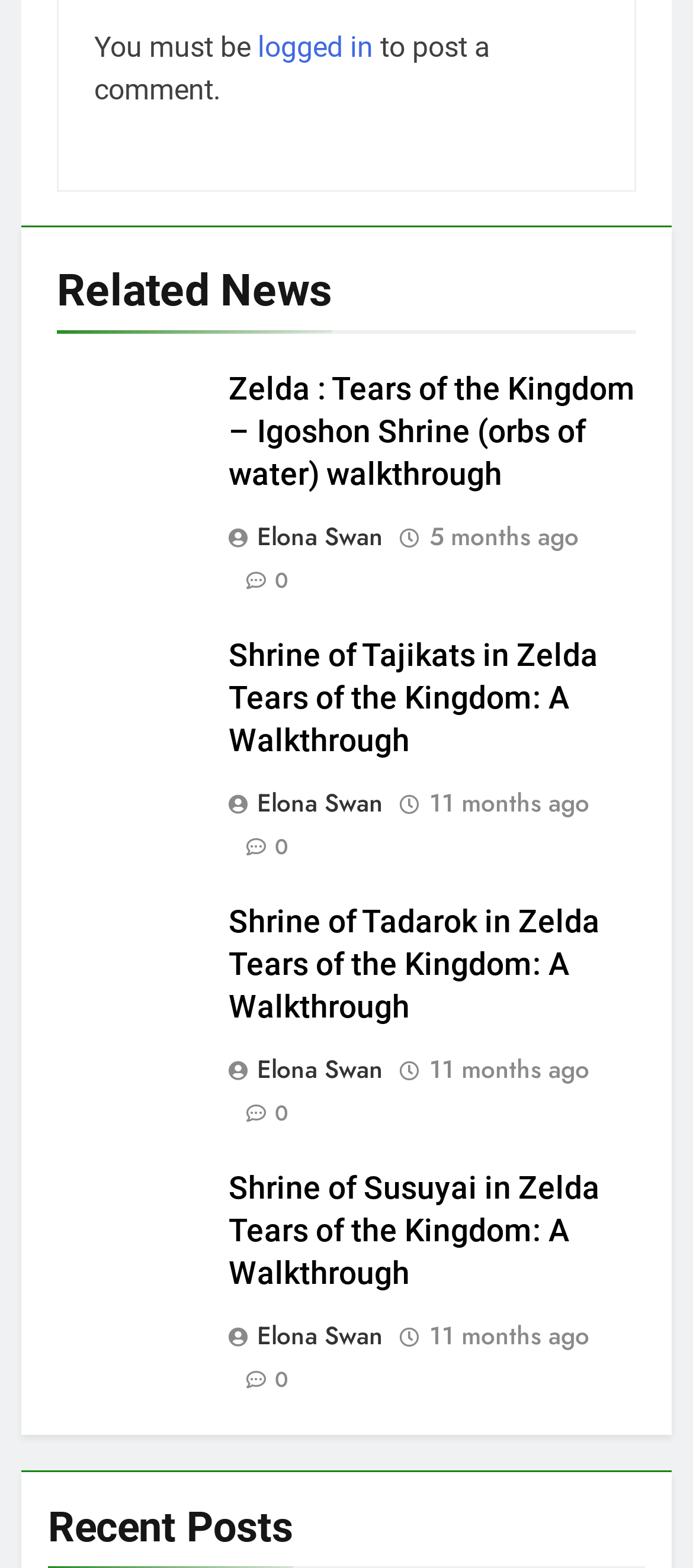Locate the bounding box coordinates of the area to click to fulfill this instruction: "read 'Related News'". The bounding box should be presented as four float numbers between 0 and 1, in the order [left, top, right, bottom].

[0.082, 0.168, 0.918, 0.213]